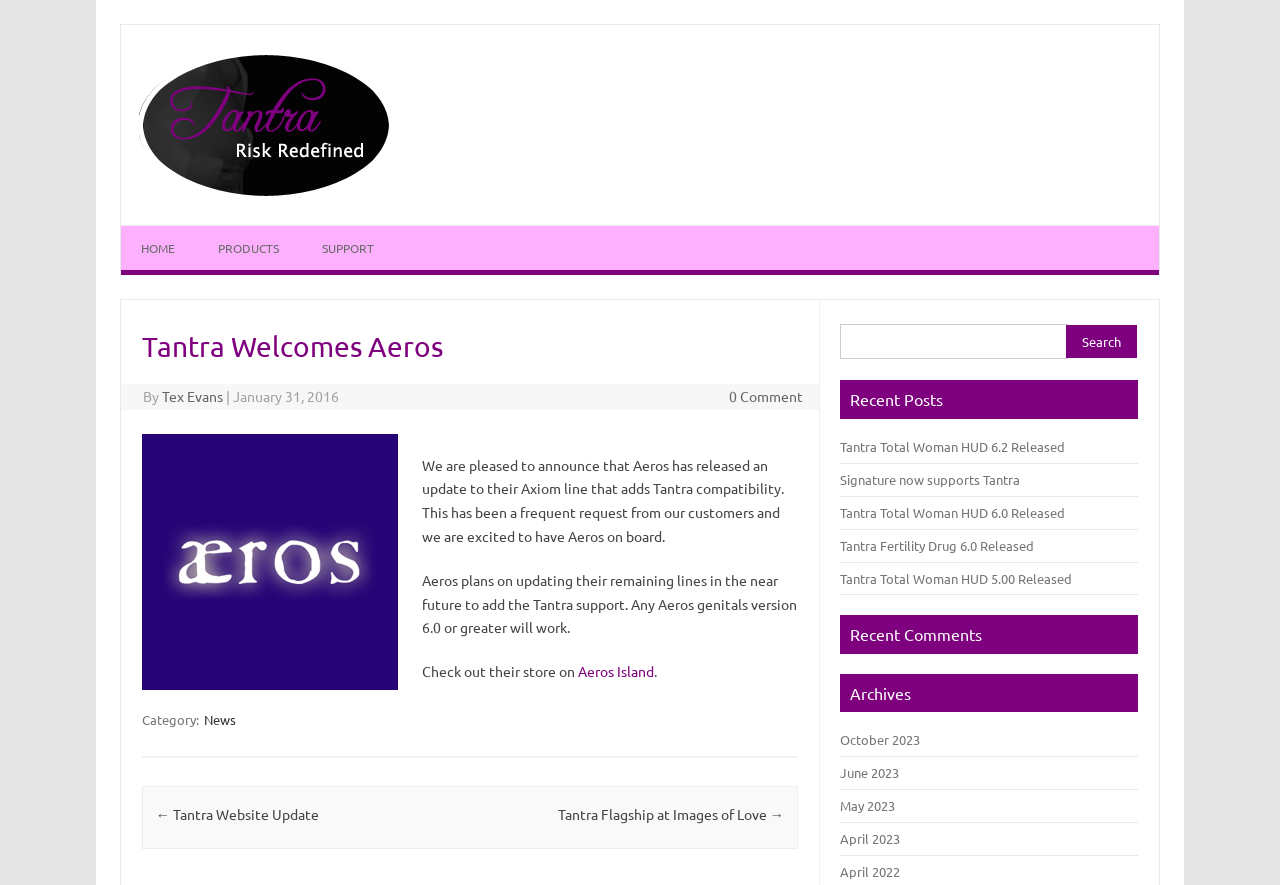Determine the bounding box coordinates for the UI element described. Format the coordinates as (top-left x, top-left y, bottom-right x, bottom-right y) and ensure all values are between 0 and 1. Element description: parent_node: Search for: name="s"

[0.657, 0.366, 0.834, 0.406]